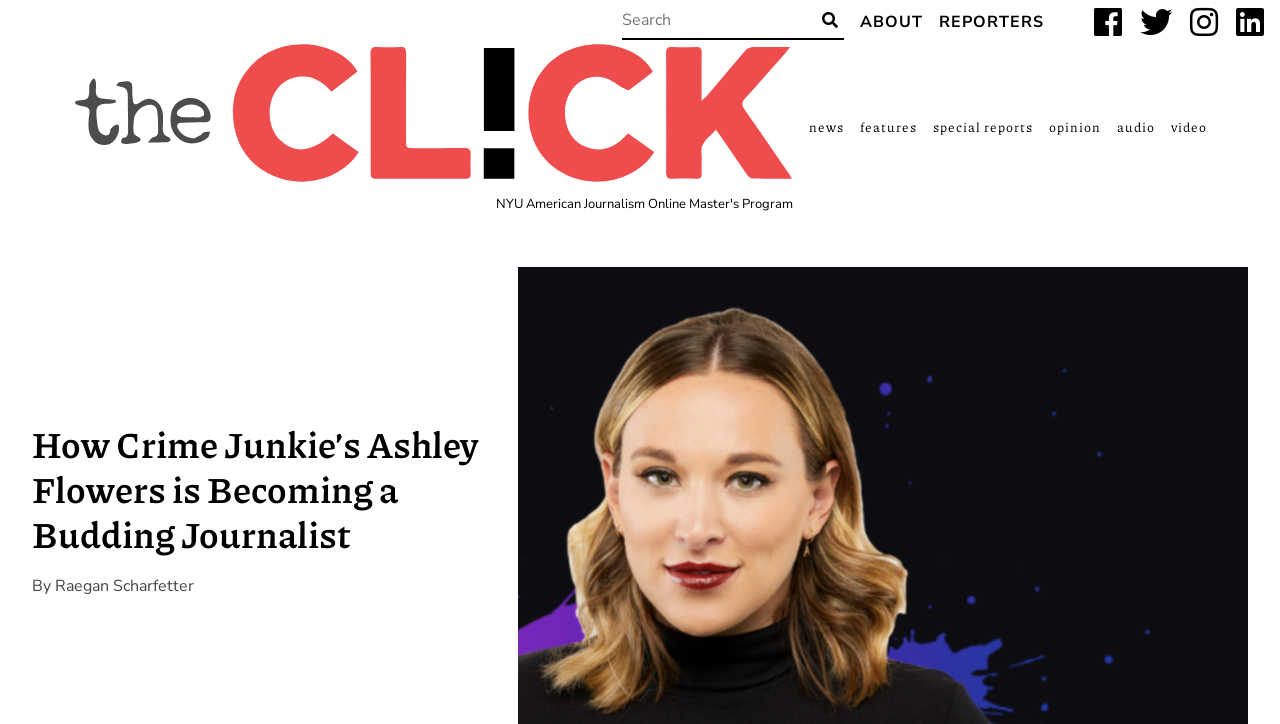Extract the bounding box of the UI element described as: "input value="Email *" aria-describedby="email-notes" name="email"".

None